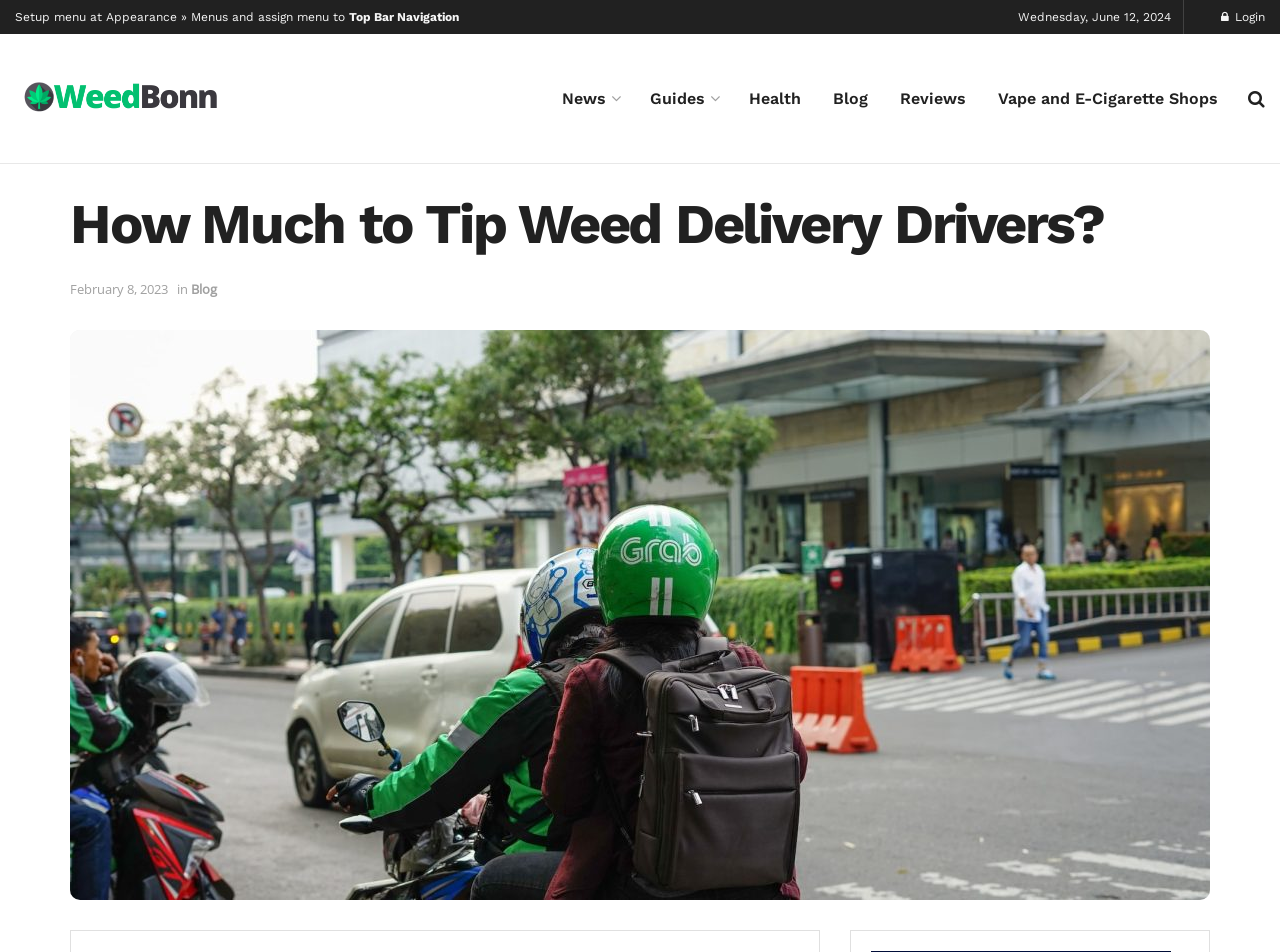How many main navigation links are there?
Please provide a comprehensive answer based on the details in the screenshot.

I counted the number of link elements in the main navigation section and found 7 links: 'News', 'Guides', 'Health', 'Blog', 'Reviews', 'Vape and E-Cigarette Shops', and an icon-only link.